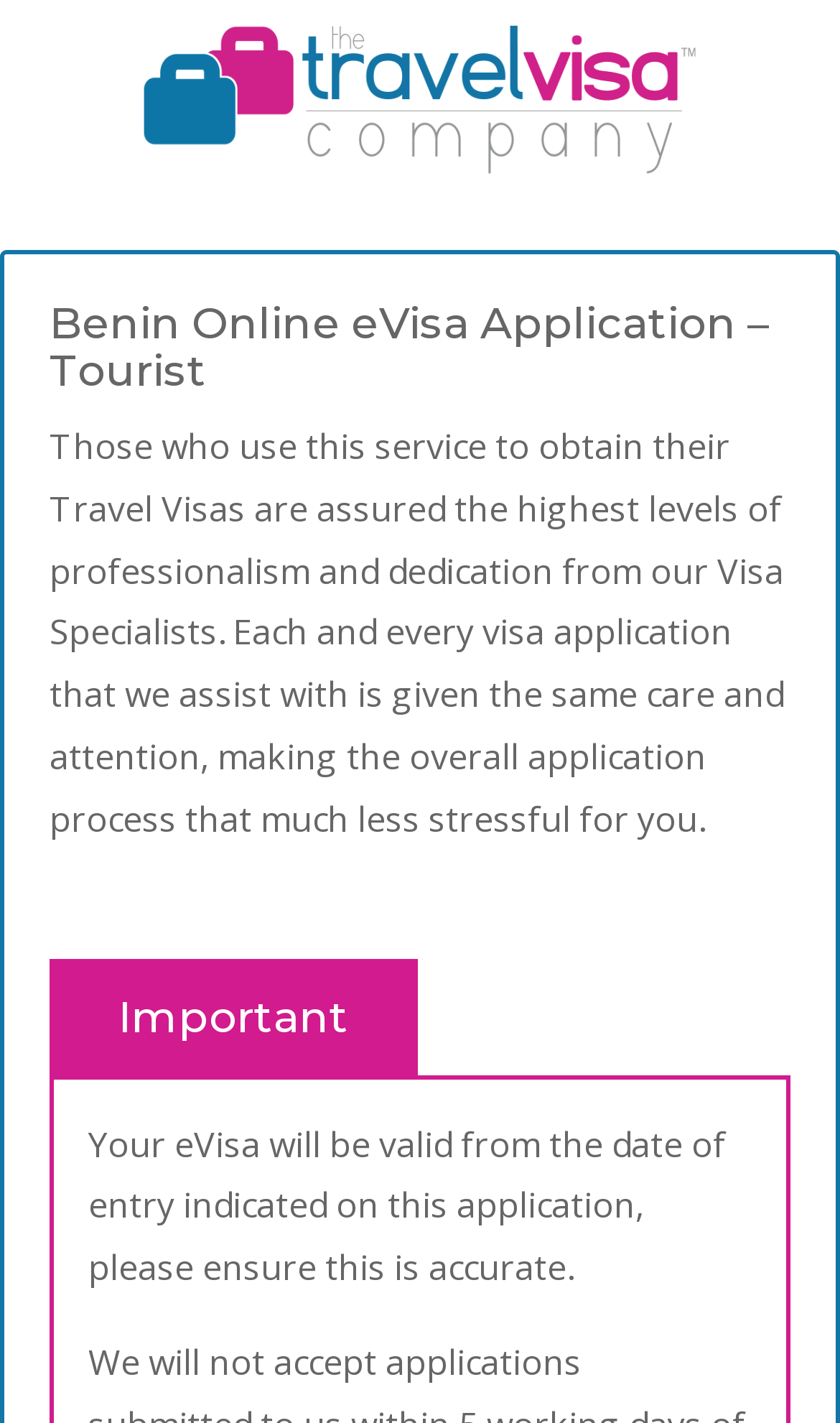What is the purpose of the TVC Applications link?
Please answer the question with a single word or phrase, referencing the image.

Not specified